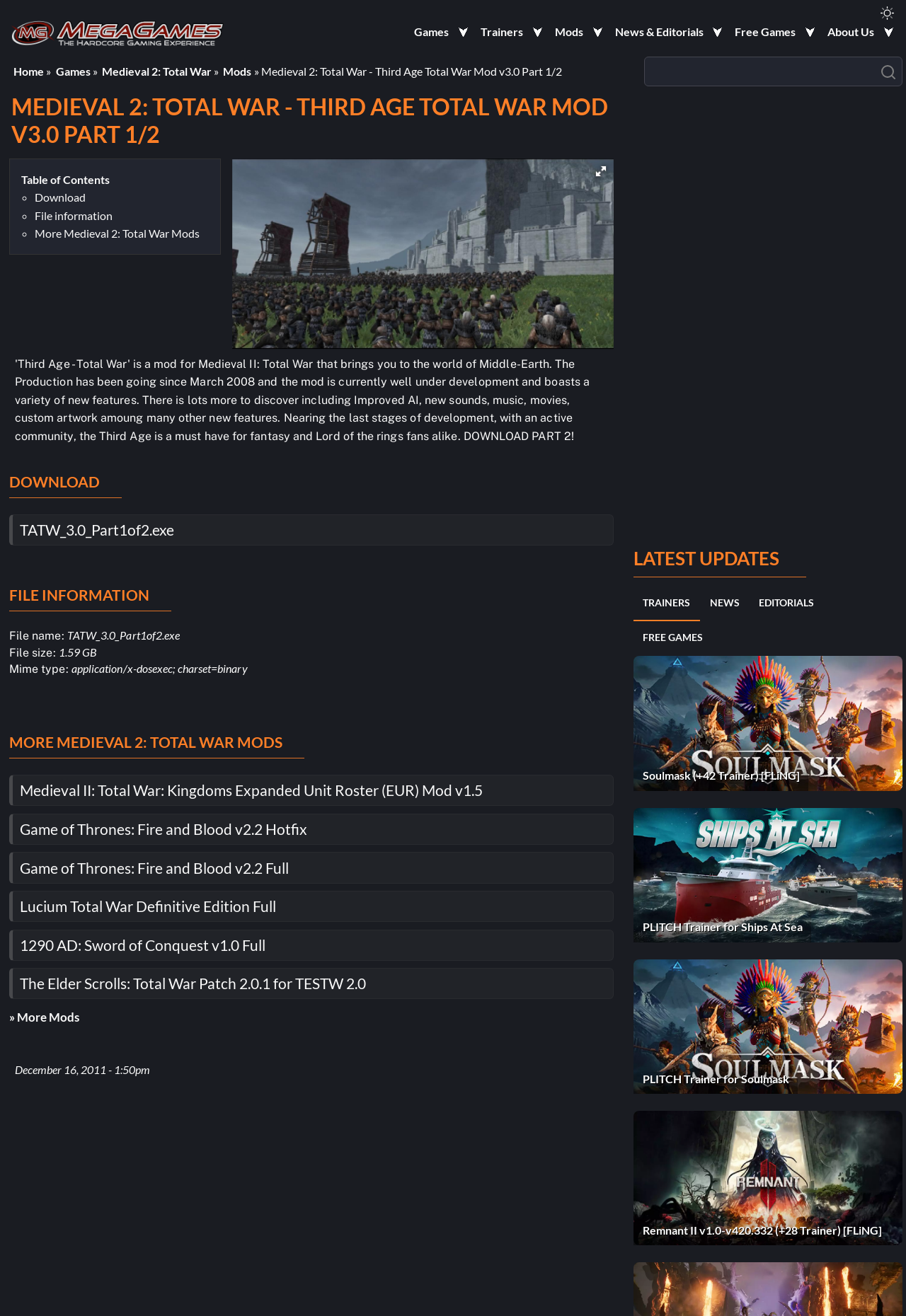How many links are there in the 'MORE MEDIEVAL 2: TOTAL WAR MODS' section?
Using the information presented in the image, please offer a detailed response to the question.

The 'MORE MEDIEVAL 2: TOTAL WAR MODS' section contains 5 links to other mods, namely 'Medieval II: Total War: Kingdoms Expanded Unit Roster (EUR) Mod v1.5', 'Game of Thrones: Fire and Blood v2.2 Hotfix', 'Game of Thrones: Fire and Blood v2.2 Full', 'Lucium Total War Definitive Edition Full', and '1290 AD: Sword of Conquest v1.0 Full'.